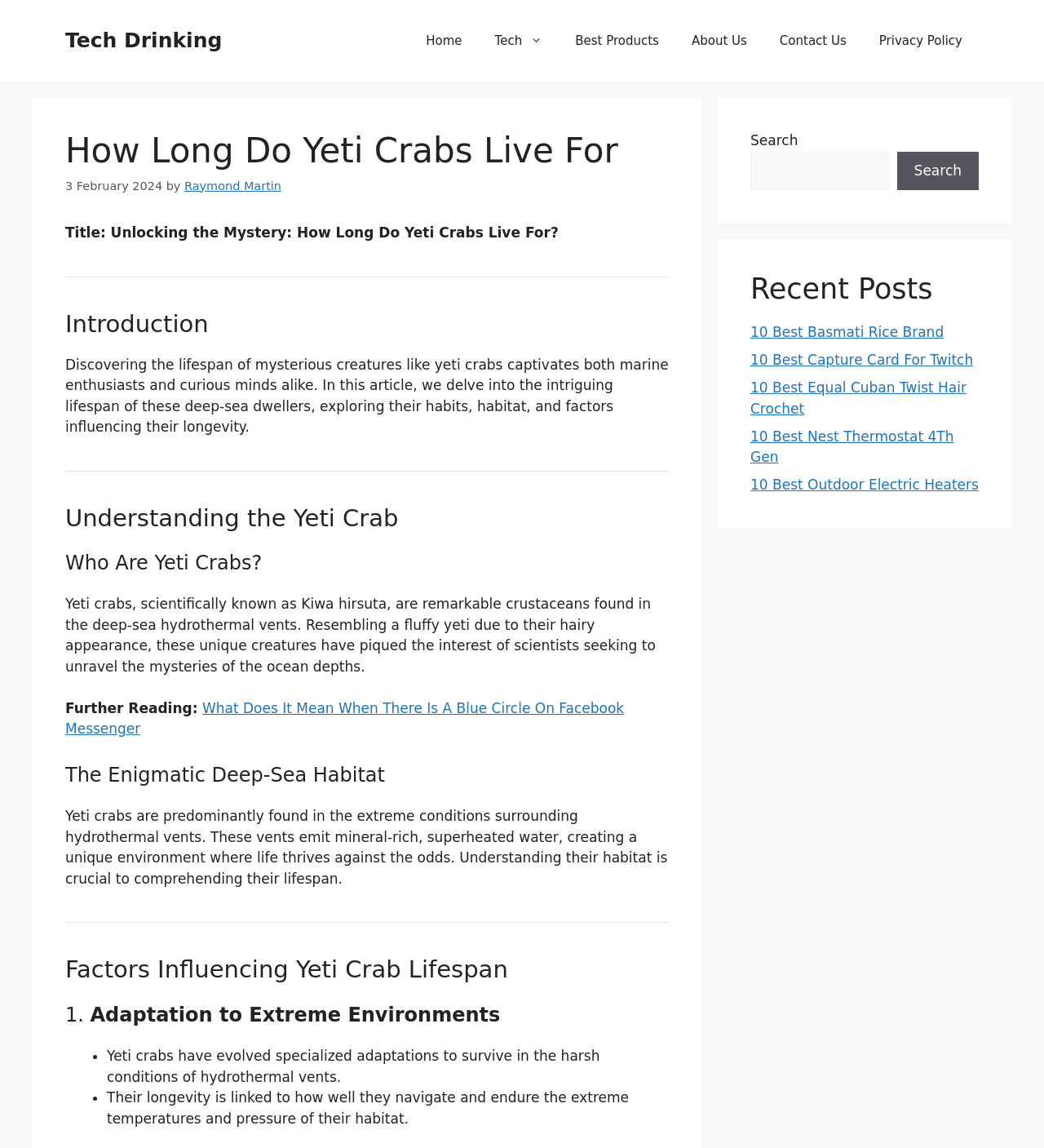Identify the coordinates of the bounding box for the element described below: "Raymond Martin". Return the coordinates as four float numbers between 0 and 1: [left, top, right, bottom].

[0.177, 0.156, 0.27, 0.167]